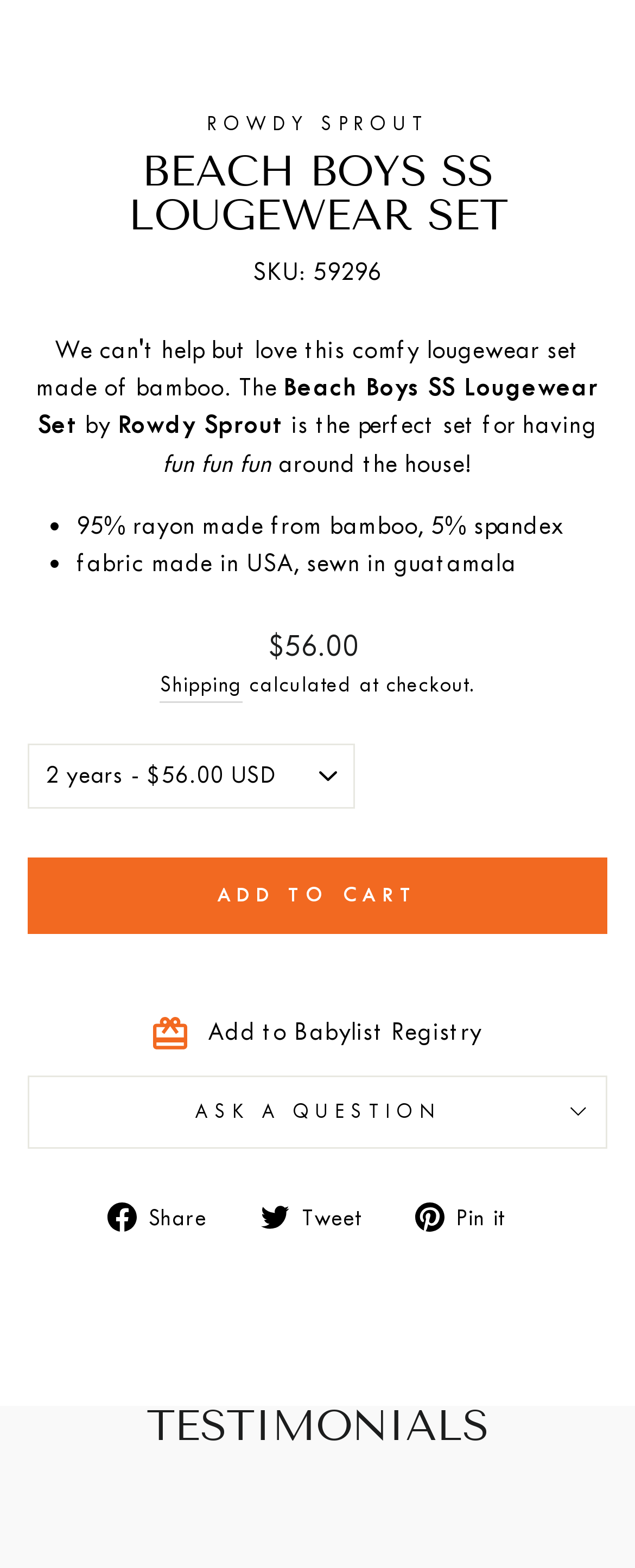Extract the bounding box coordinates for the described element: "Shipping". The coordinates should be represented as four float numbers between 0 and 1: [left, top, right, bottom].

[0.252, 0.427, 0.381, 0.448]